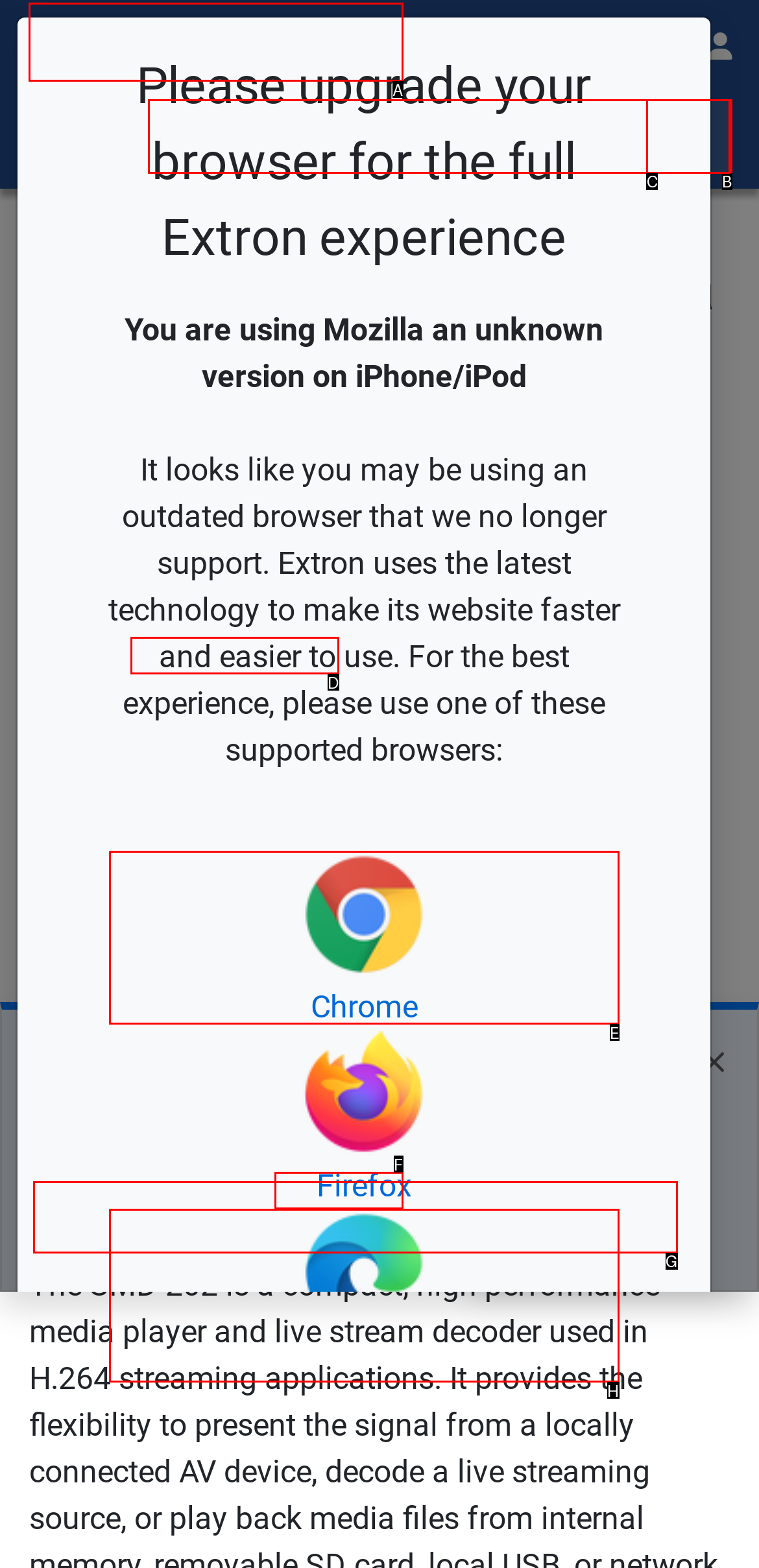Identify the letter of the UI element you should interact with to perform the task: Click the navigation link 'Extron 40 Years'
Reply with the appropriate letter of the option.

A